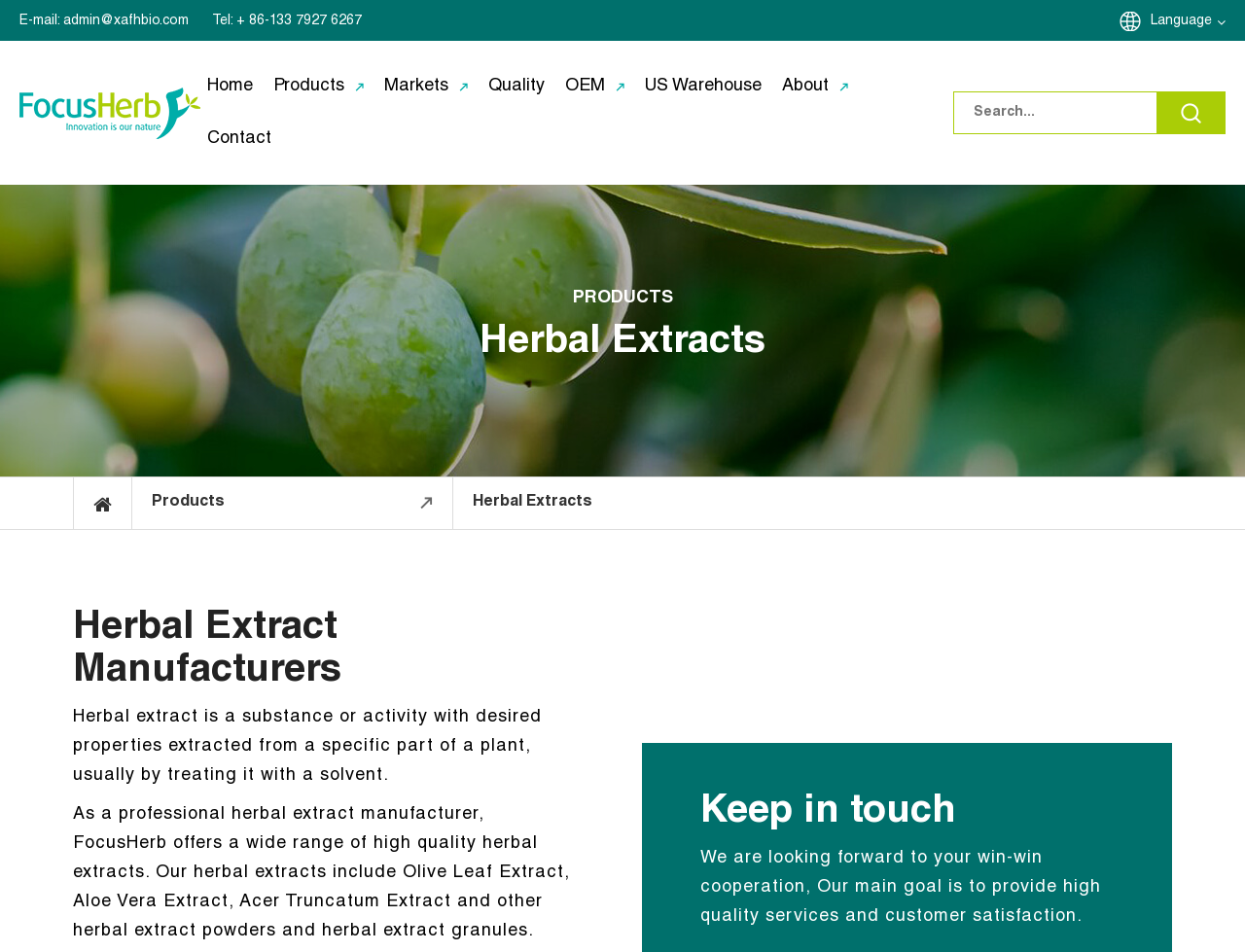What is the company's name?
Use the image to give a comprehensive and detailed response to the question.

I found the company's name by looking at the top of the webpage, where the logo and company name are usually located. There, I saw a link labeled 'FocusHerb' and an image with the same name, which indicates the company's name.